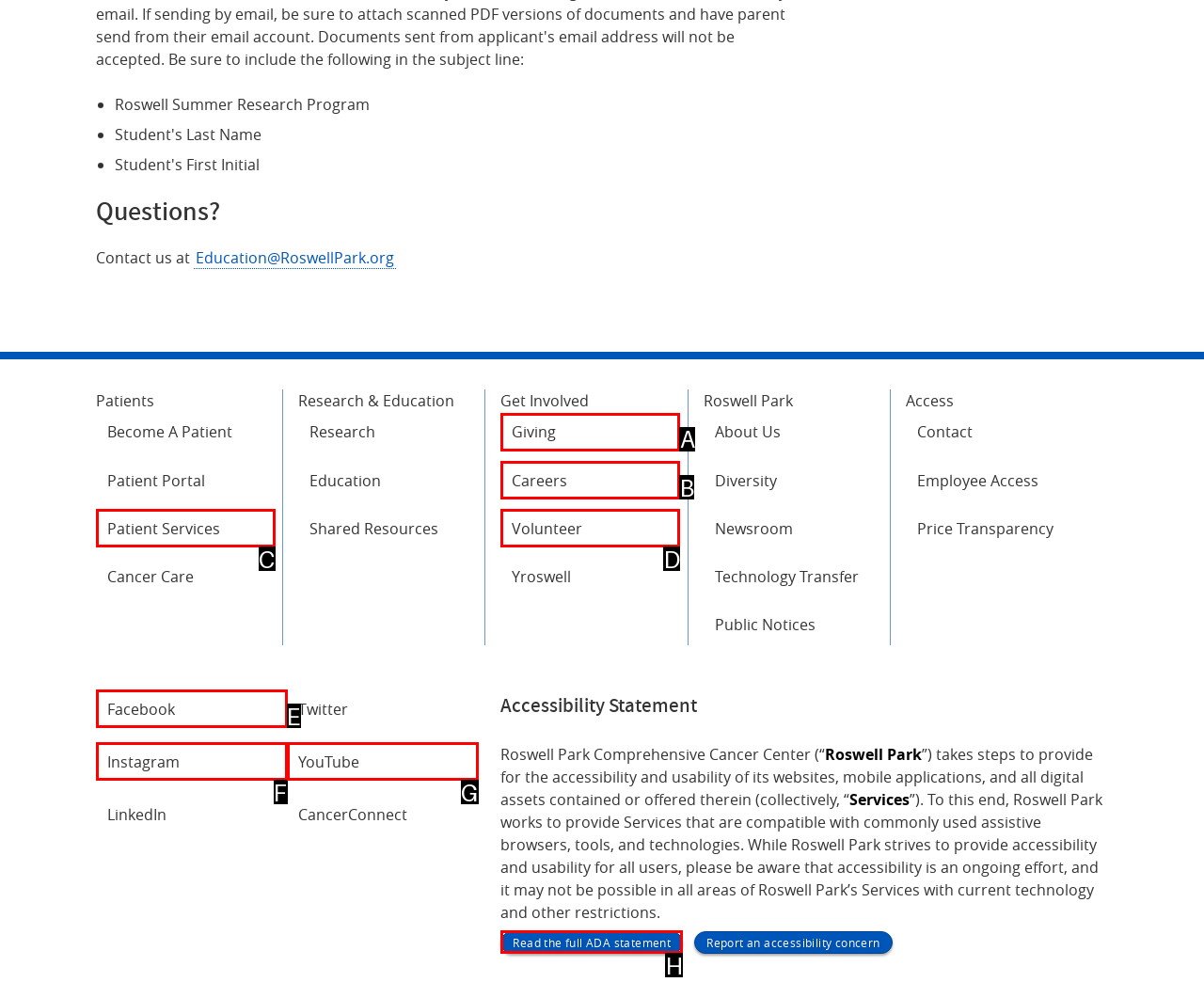Identify the correct UI element to click on to achieve the task: Read the full ADA statement. Provide the letter of the appropriate element directly from the available choices.

H